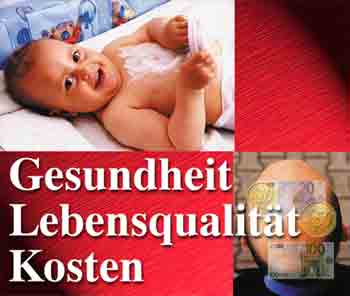What does the red background convey?
With the help of the image, please provide a detailed response to the question.

The bold red background of the image adds a sense of urgency and importance to the themes of health, quality of life, and costs associated with healthcare, inviting viewers to reflect on the implications of health economics in dermatology and beyond.